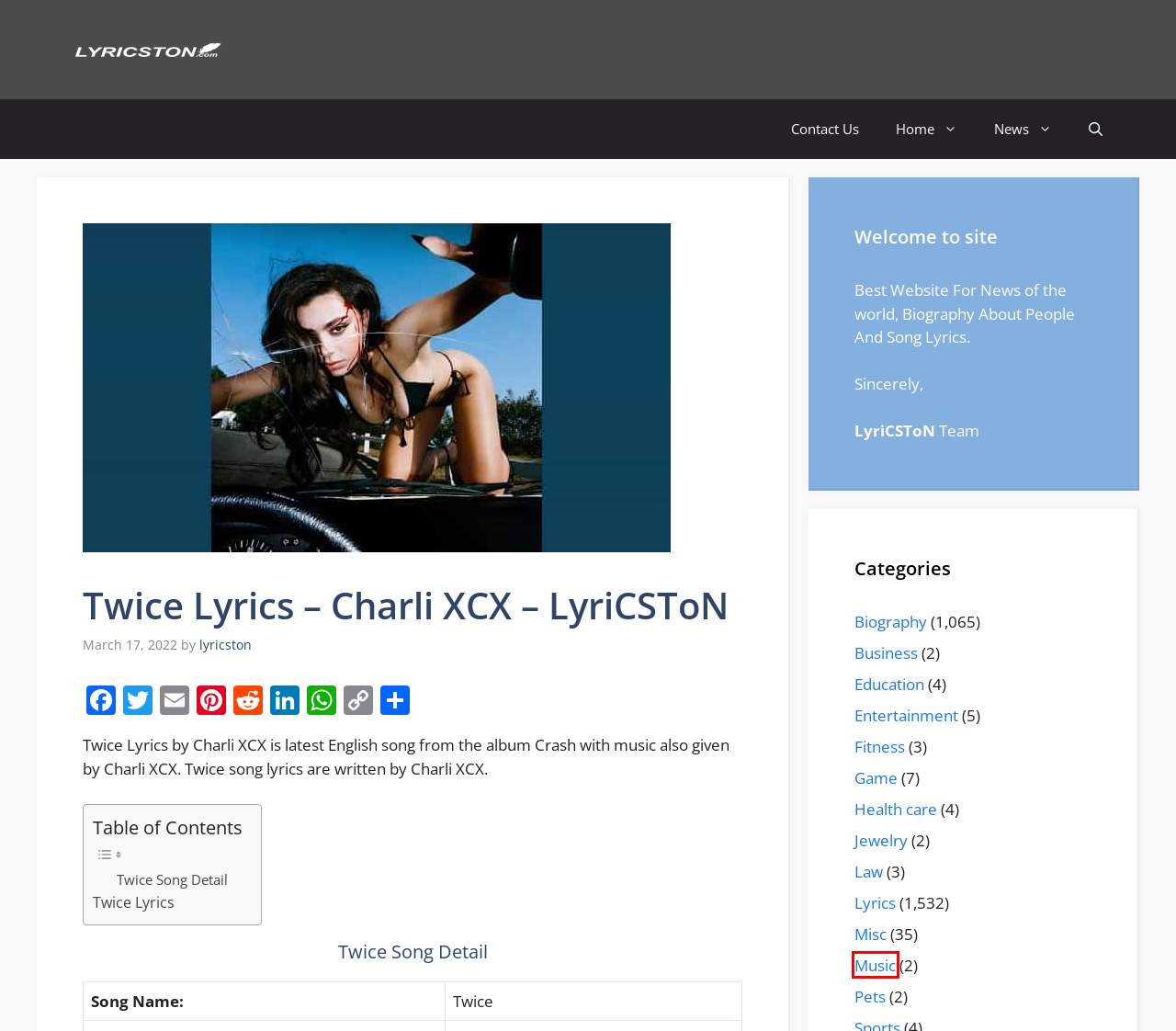Look at the screenshot of a webpage where a red rectangle bounding box is present. Choose the webpage description that best describes the new webpage after clicking the element inside the red bounding box. Here are the candidates:
A. LyriCSToN -
B. Law Archives - LyriCSToN
C. Music Archives - LyriCSToN
D. AddToAny - Share
E. Contact Us - LyriCSToN
F. Health care Archives - LyriCSToN
G. Education Archives - LyriCSToN
H. Pets Archives - LyriCSToN

C